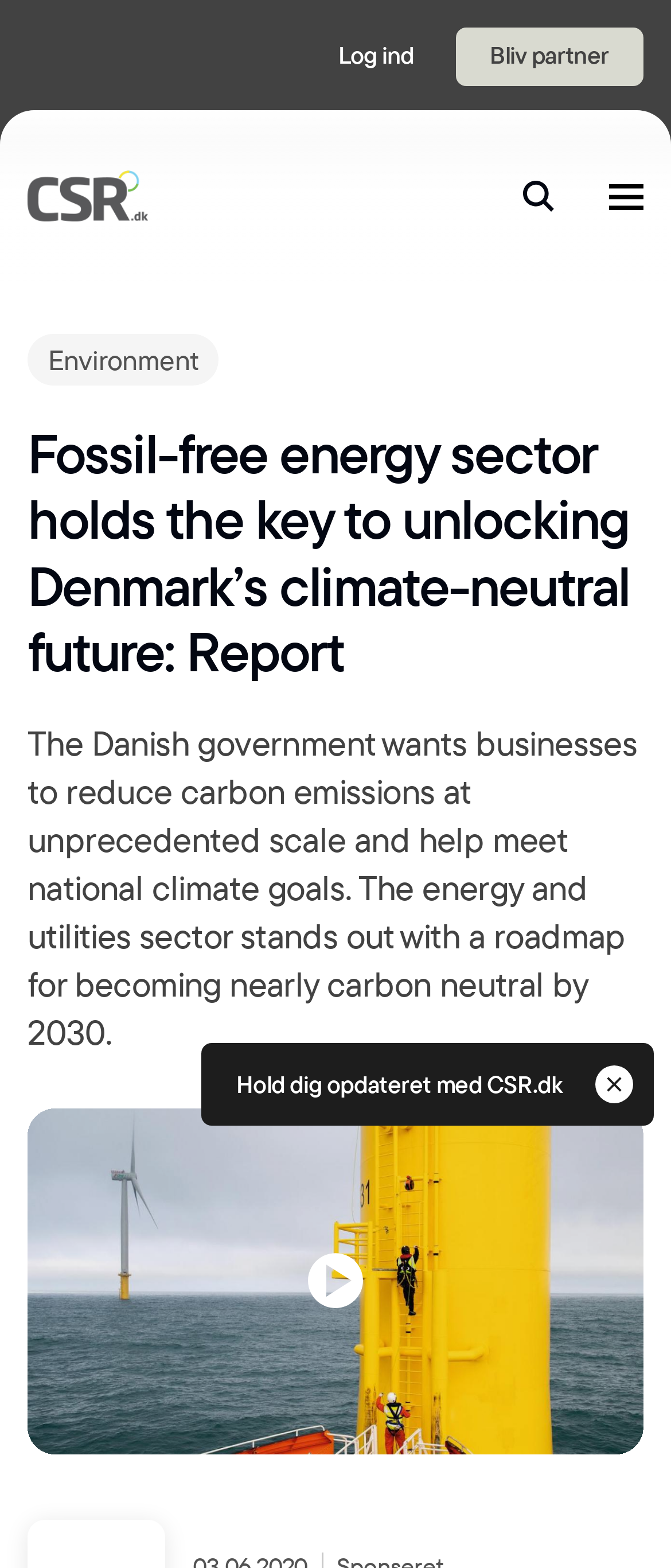Extract the bounding box coordinates of the UI element described by: "Værdikæden". The coordinates should include four float numbers ranging from 0 to 1, e.g., [left, top, right, bottom].

[0.361, 0.495, 0.577, 0.517]